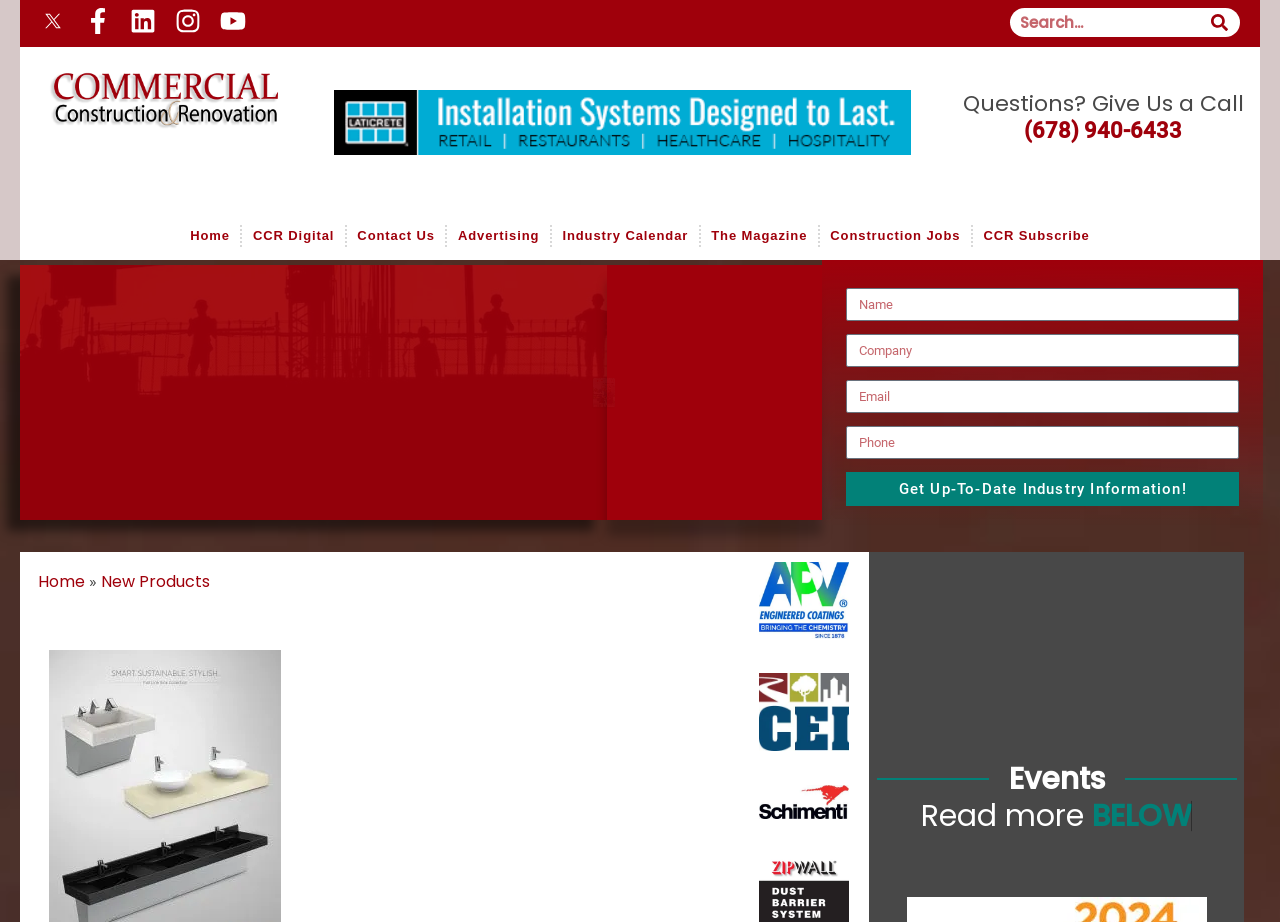What is the purpose of the form on this webpage?
Answer the question with a detailed and thorough explanation.

The form on the webpage has fields for name, company, email, and phone number, and a button that says 'Get Up-To-Date Industry Information!'. This suggests that the purpose of the form is to request industry information from Sloan.